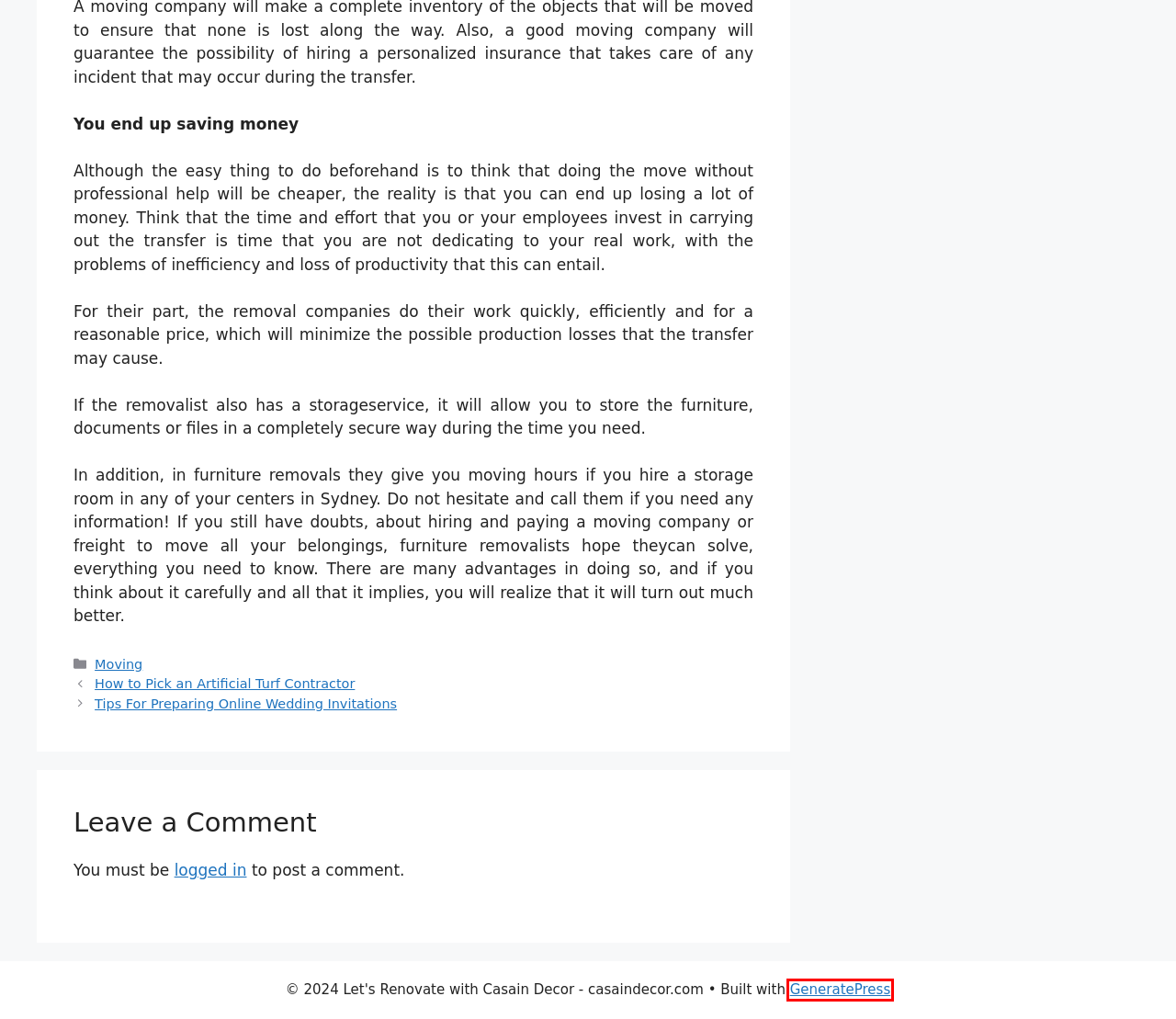Review the screenshot of a webpage that includes a red bounding box. Choose the most suitable webpage description that matches the new webpage after clicking the element within the red bounding box. Here are the candidates:
A. Moving
B. How To Pick An Artificial Turf Contractor
C. Cheap Removalists Sydney | Affordable Moving Company
D. GeneratePress - The perfect foundation for your WordPress website.
E. Tips For Preparing Online Wedding Invitations
F. Amazon Affiliate Disclaimer
G. Log In ‹ Let's Renovate with Casain Decor – casaindecor.com — WordPress
H. Cookies Policy

D